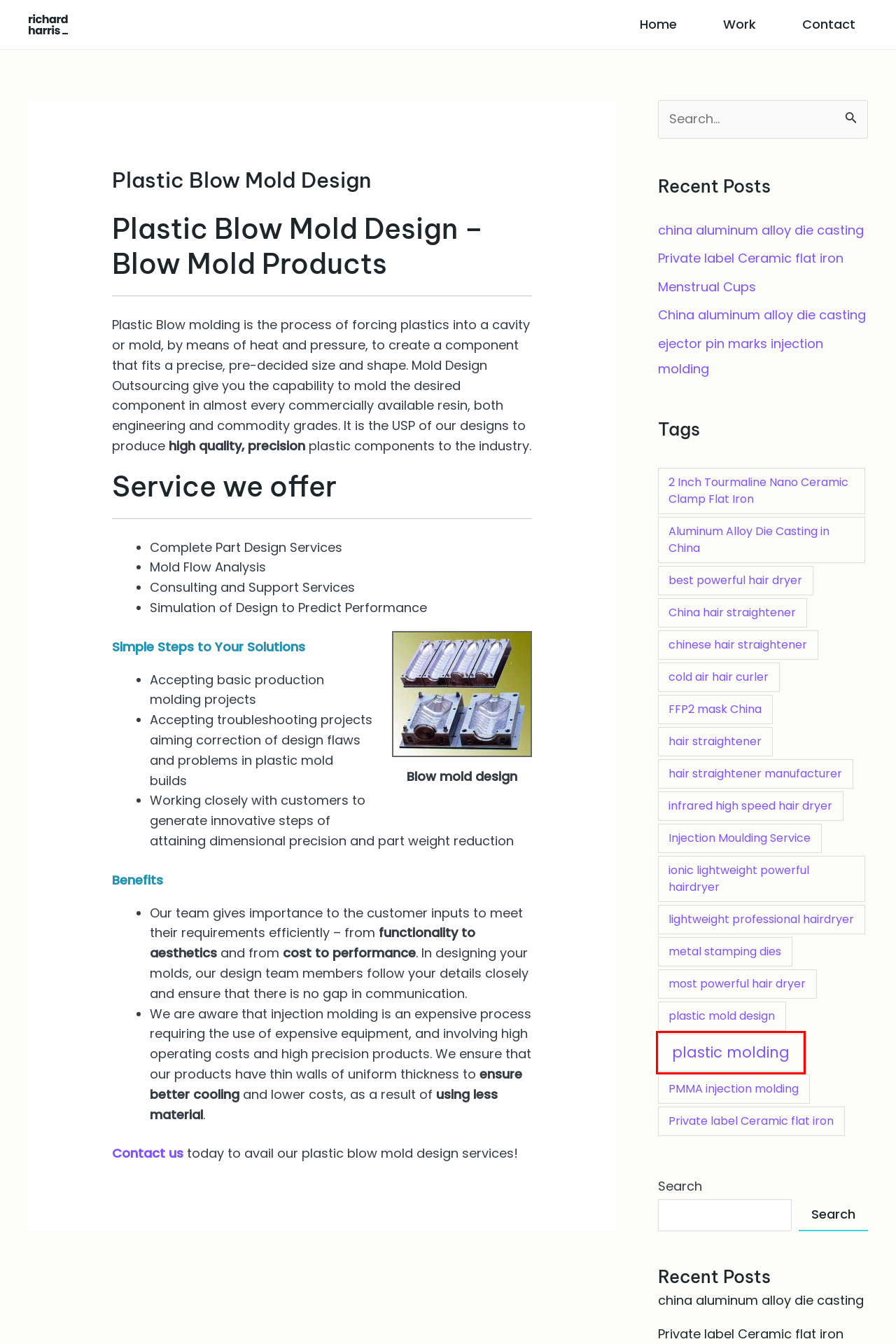You have been given a screenshot of a webpage with a red bounding box around a UI element. Select the most appropriate webpage description for the new webpage that appears after clicking the element within the red bounding box. The choices are:
A. China hair straightener Archives - Plastic Mold Making and mold Design
B. chinese hair straightener Archives - Plastic Mold Making and mold Design
C. cold air hair curler Archives - Plastic Mold Making and mold Design
D. hair straightener manufacturer Archives - Plastic Mold Making and mold Design
E. Aluminum Alloy Die Casting in China Archives - Plastic Mold Making and mold Design
F. Home - Plastic Mold Making and mold Design
G. China aluminum alloy die casting - Plastic Mold Making and mold Design
H. plastic molding Archives - Plastic Mold Making and mold Design

H